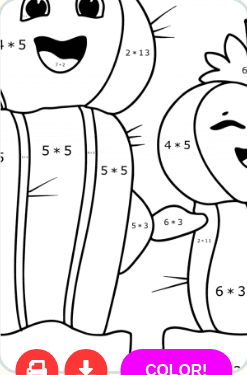What is the purpose of the math problems on the cacti?
Using the image, respond with a single word or phrase.

To solve basic arithmetic operations